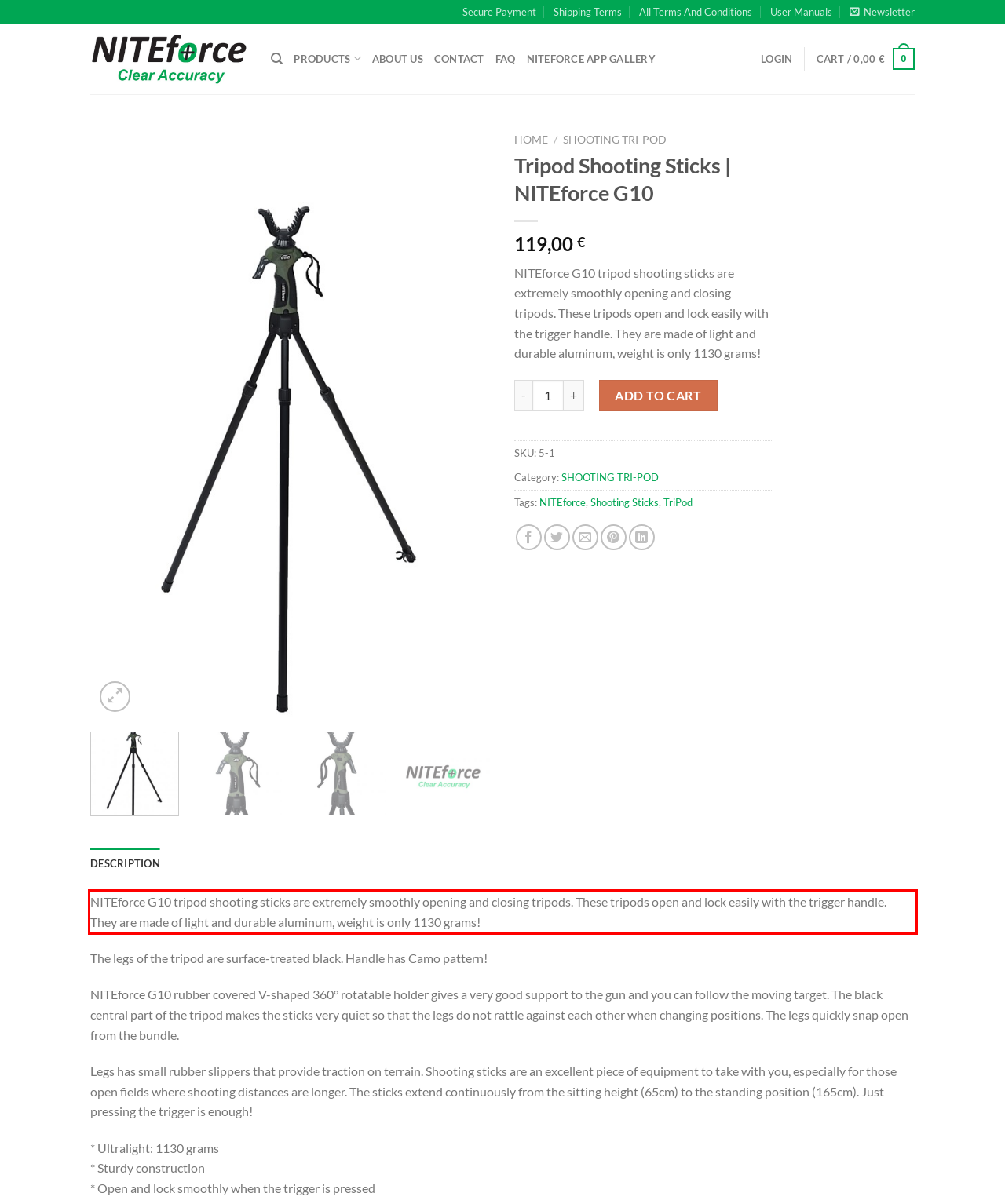You are provided with a screenshot of a webpage featuring a red rectangle bounding box. Extract the text content within this red bounding box using OCR.

NITEforce G10 tripod shooting sticks are extremely smoothly opening and closing tripods. These tripods open and lock easily with the trigger handle. They are made of light and durable aluminum, weight is only 1130 grams!